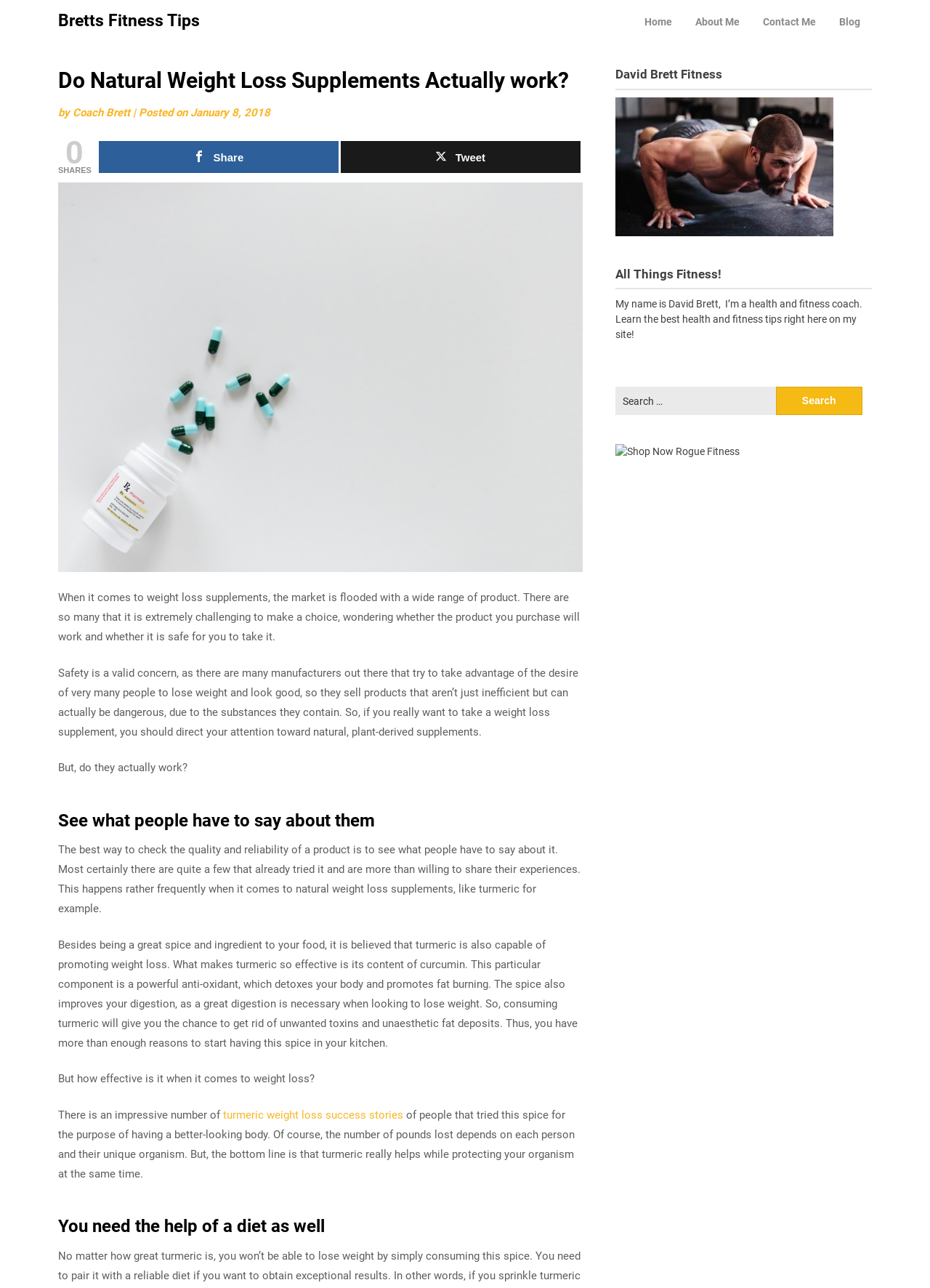Given the description "Bretts Fitness Tips", provide the bounding box coordinates of the corresponding UI element.

[0.062, 0.008, 0.215, 0.024]